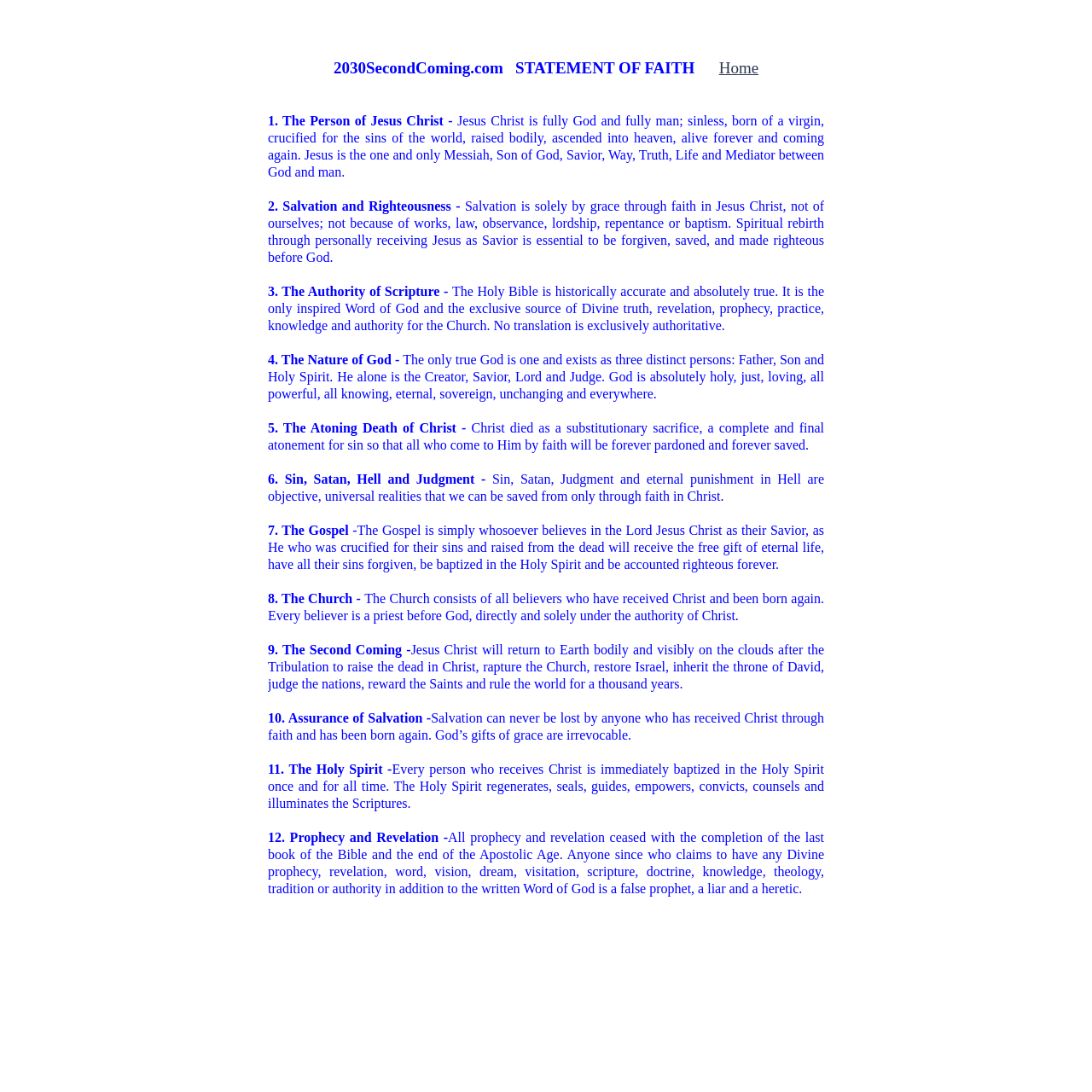What is the role of the Holy Spirit according to point 11?
Please give a detailed and elaborate answer to the question.

According to point 11 of the statement of faith, the Holy Spirit plays a crucial role in the life of a believer, performing various functions including regeneration, sealing, guidance, empowerment, conviction, counseling, and illumination of the scriptures.